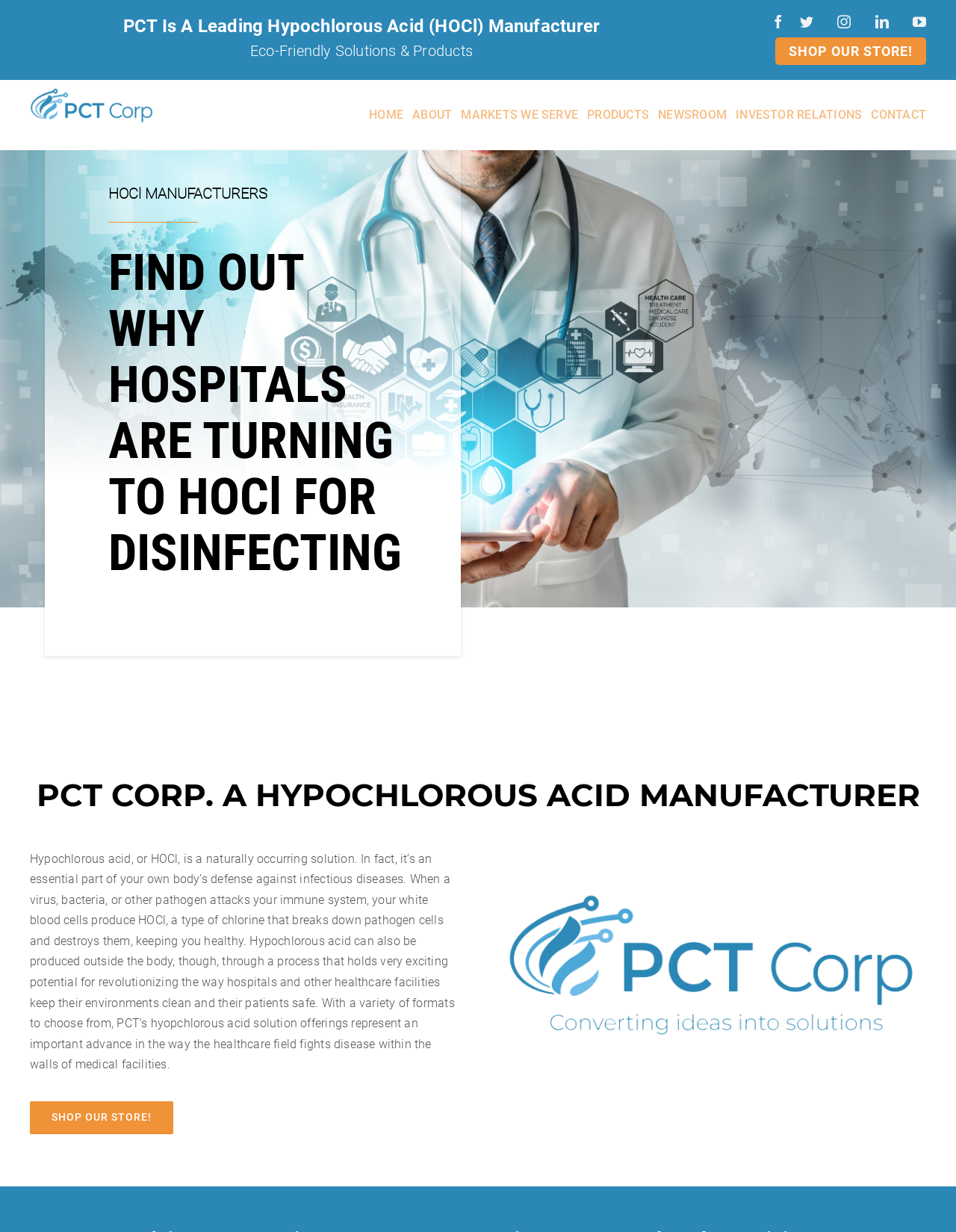Please provide a comprehensive response to the question below by analyzing the image: 
What is the main product or solution offered by the company?

I found the main product or solution by looking at the headings and text on the webpage, which repeatedly mention 'Hypochlorous acid' or 'HOCl' as a solution for healthcare facilities.